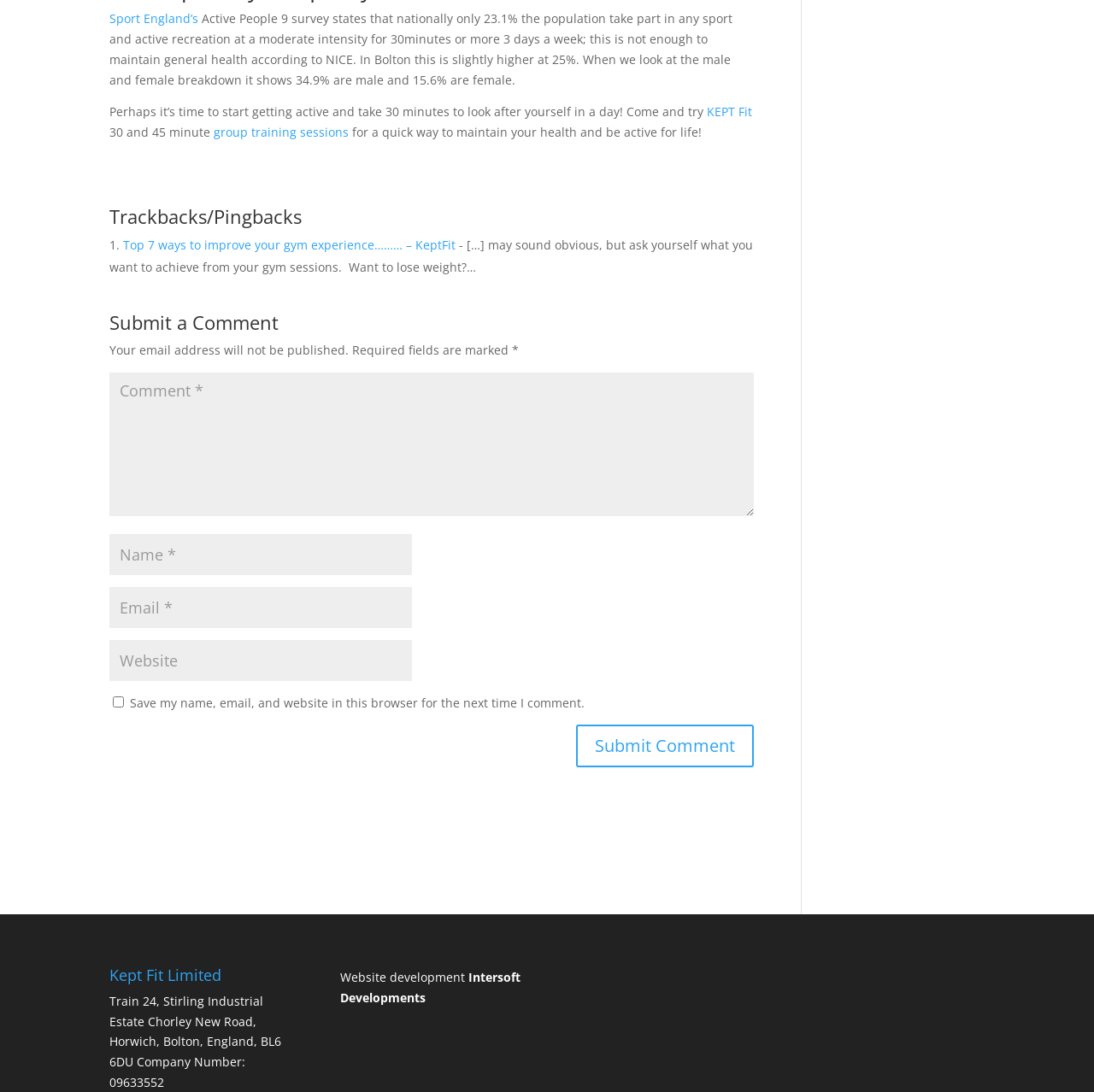Find the bounding box coordinates for the element described here: "alt="Chengdu J-20 Fighter Jet"".

None